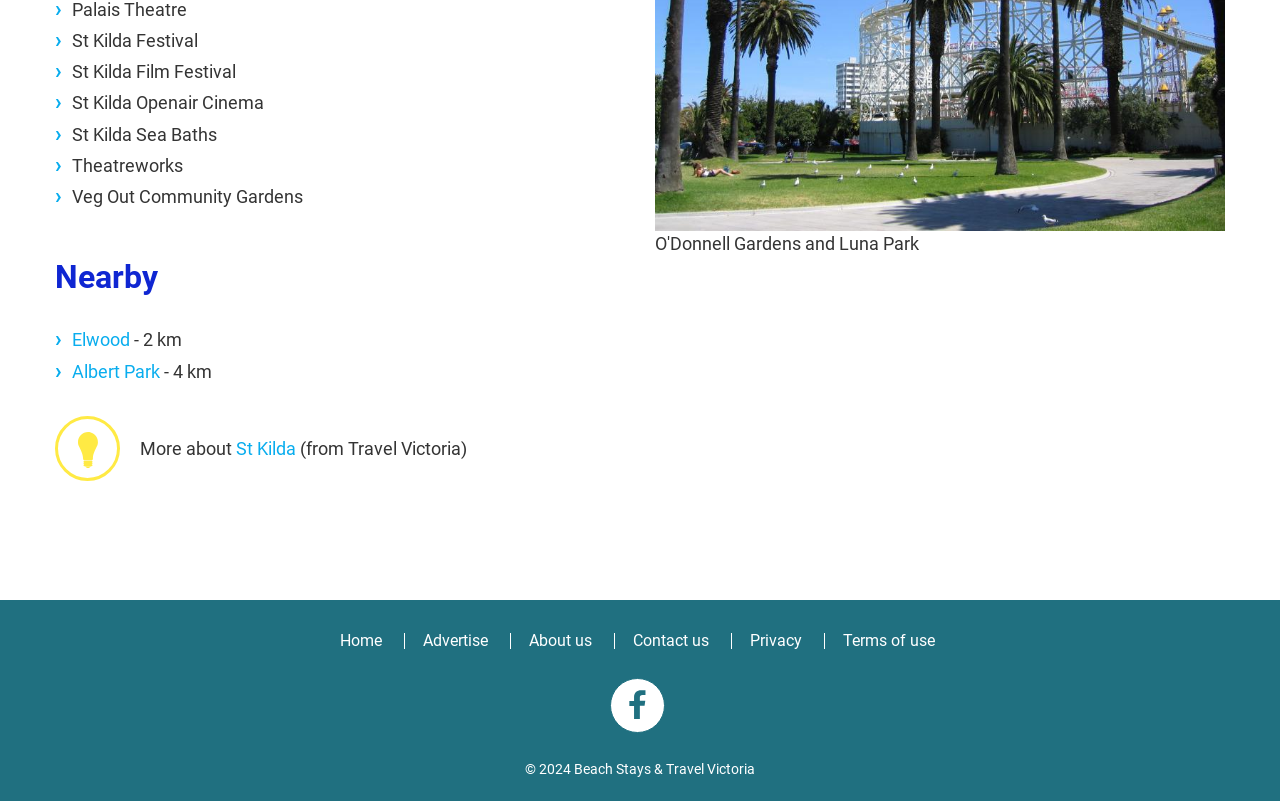How many attractions are listed under St Kilda?
Please use the visual content to give a single word or phrase answer.

6